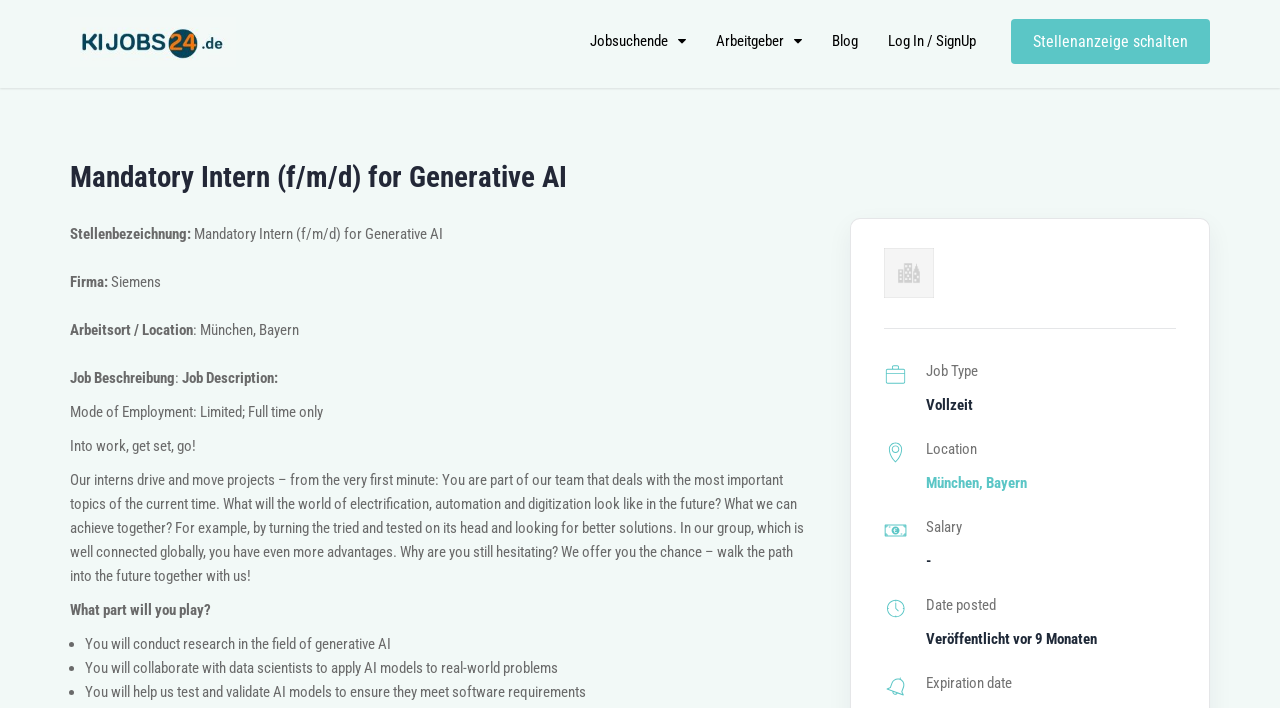Offer a meticulous description of the webpage's structure and content.

This webpage appears to be a job posting for a Mandatory Intern position at Siemens, focusing on Generative AI. At the top of the page, there is a header section with links to "KI JOBS 24", "Jobsuchende", "Arbeitgeber", "Blog", and "Log In / SignUp". Below this, there is a prominent link to "Stellenanzeige schalten".

The main content of the page is divided into sections. The first section displays the job title, "Mandatory Intern (f/m/d) for Generative AI", and the company name, "Siemens". Below this, there are details about the job, including the location, "München, Bayern", and the mode of employment, "Limited; Full time only".

The next section is a job description, which begins with a brief introduction to the company and the role of the intern. This is followed by a longer paragraph describing the responsibilities and opportunities of the position. Below this, there are three bullet points outlining specific tasks, including conducting research in generative AI, collaborating with data scientists, and testing and validating AI models.

On the right side of the page, there are several sections displaying additional information about the job. These include the job type, "Vollzeit", the location, "München, Bayern", the salary, which is not specified, the date posted, "Veröffentlicht vor 9 Monaten", and the expiration date. Each of these sections is accompanied by a small icon or image. There is also a larger image on the page, but its content is not specified.